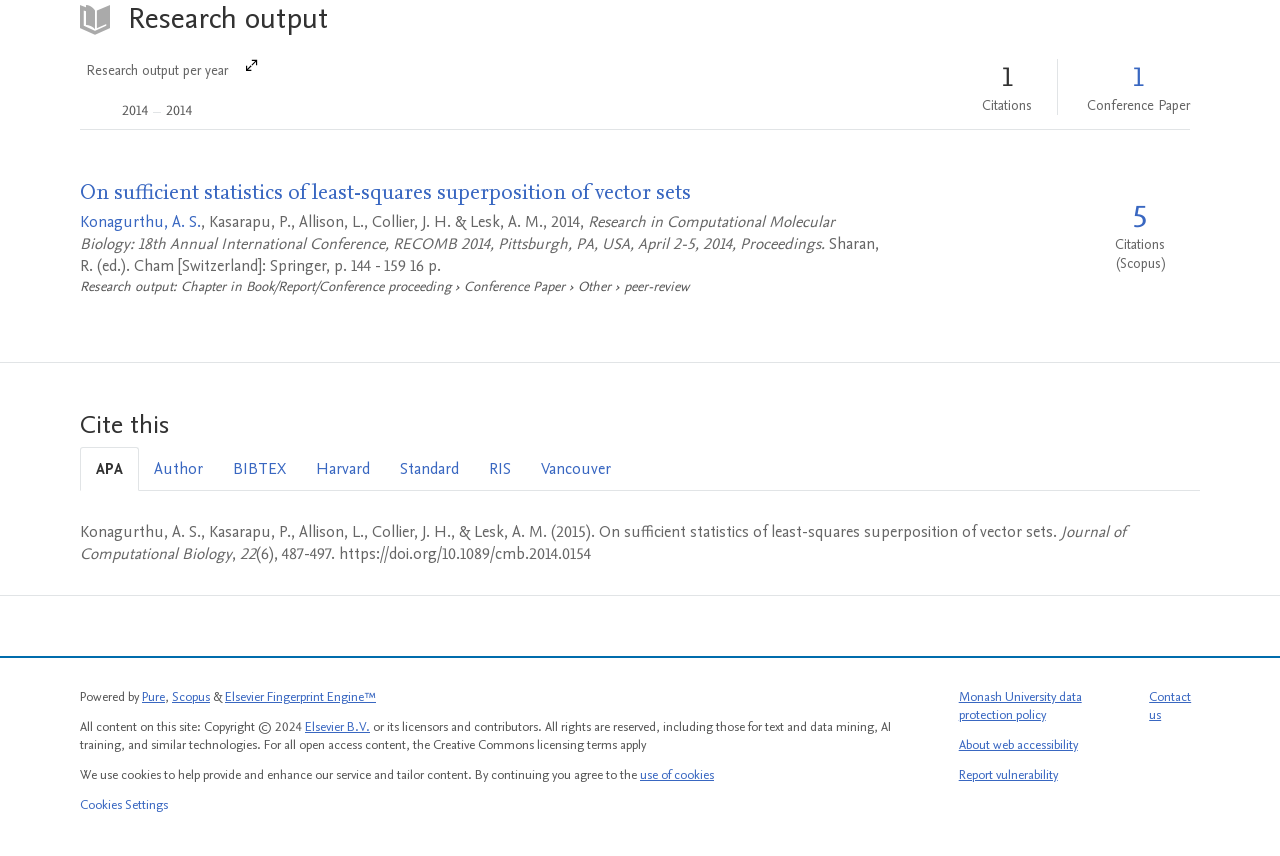Could you provide the bounding box coordinates for the portion of the screen to click to complete this instruction: "View the publication details"?

[0.062, 0.21, 0.688, 0.241]